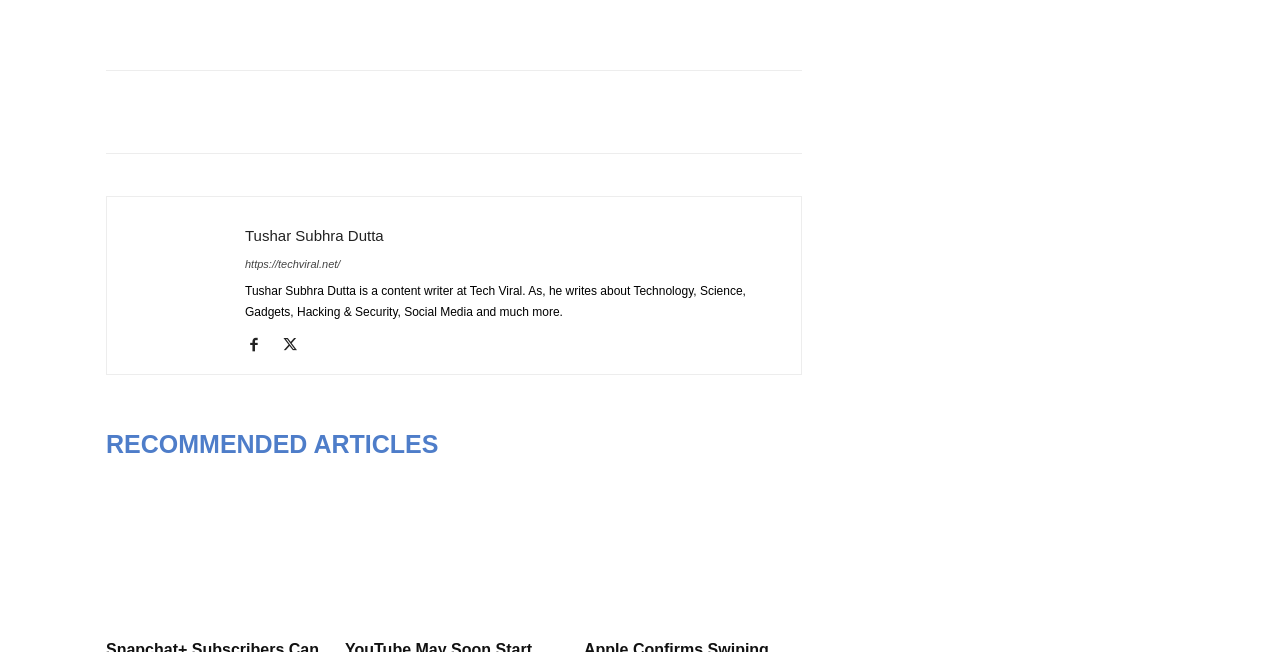Provide a one-word or short-phrase answer to the question:
What is the website of the content writer?

techviral.net